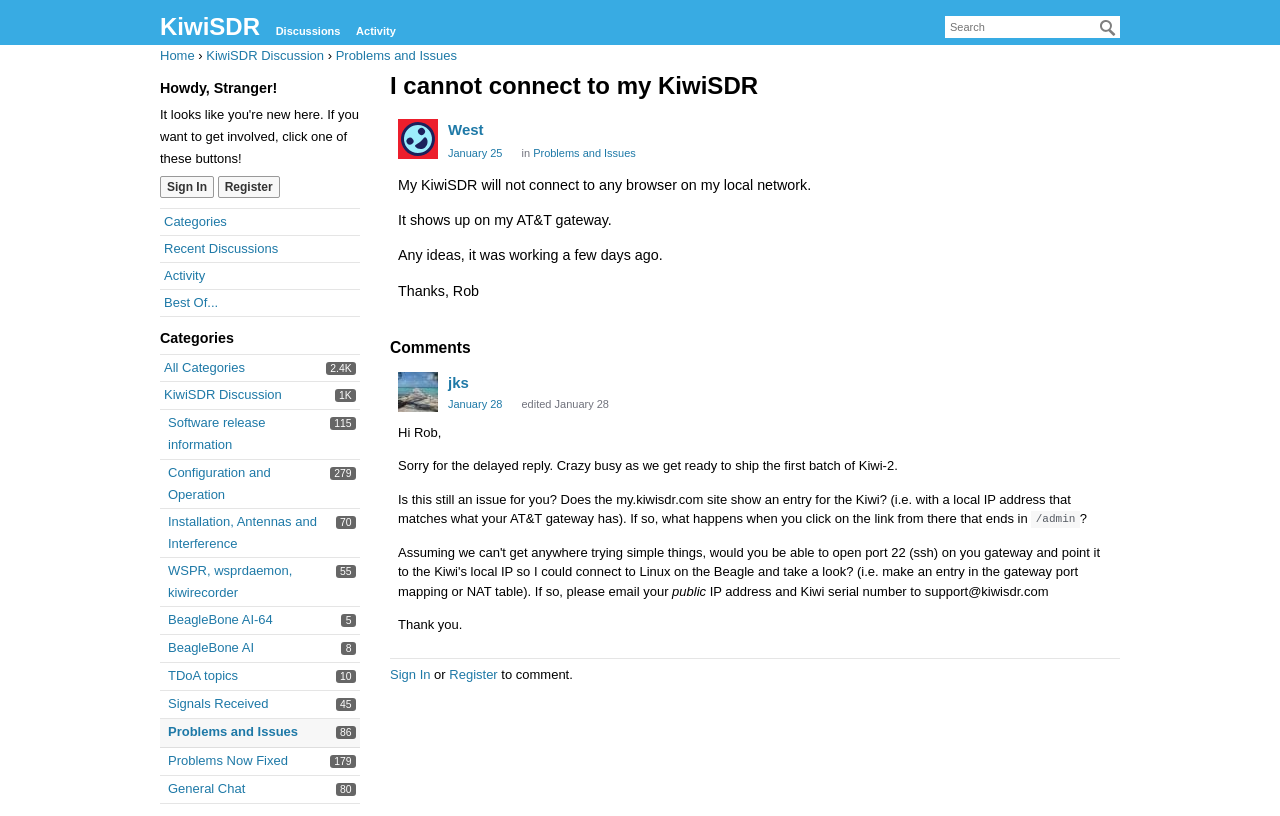Identify the bounding box of the HTML element described here: "[Example] What Is Tidal Energy?". Provide the coordinates as four float numbers between 0 and 1: [left, top, right, bottom].

None